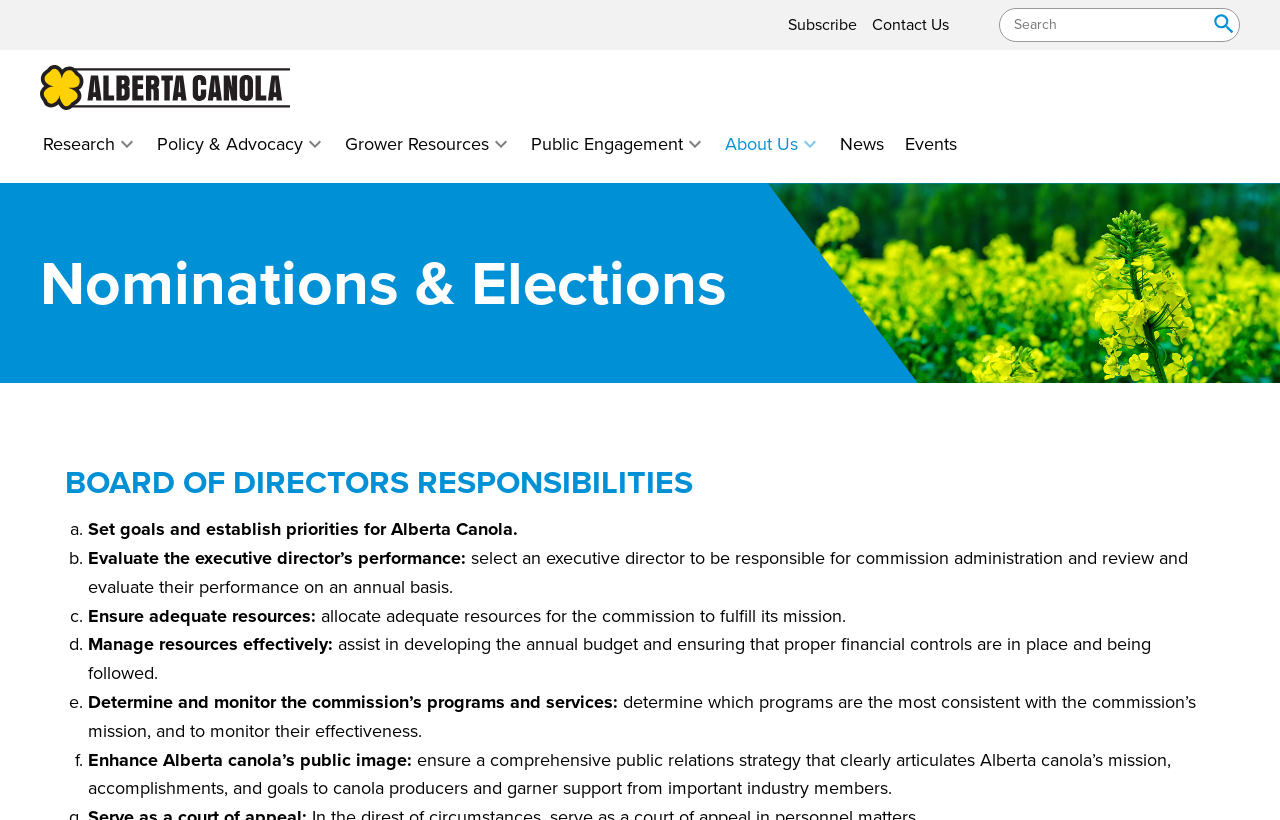Describe all significant elements and features of the webpage.

The webpage is about Nominations and Elections, specifically focusing on the Board of Directors' responsibilities. At the top left corner, there is an image and a link to "Alberta Canola". Below this, there are several buttons and links, including "Subscribe", "Contact Us", "Search", and a search box. On the top right corner, there is a button with an image and the text "Submit".

The main content of the page is divided into sections. The first section has a heading "Nominations & Elections" and a subheading "BOARD OF DIRECTORS RESPONSIBILITIES". Below this, there is a list of responsibilities, each marked with a letter (a. to f.) and a brief description. The responsibilities include setting goals and priorities, evaluating the executive director's performance, ensuring adequate resources, managing resources effectively, determining and monitoring programs and services, and enhancing Alberta canola's public image.

On the top navigation bar, there are several buttons and links, including "Research", "Policy & Advocacy", "Grower Resources", "Public Engagement", "About Us", "News", and "Events". Each of these buttons has an associated image.